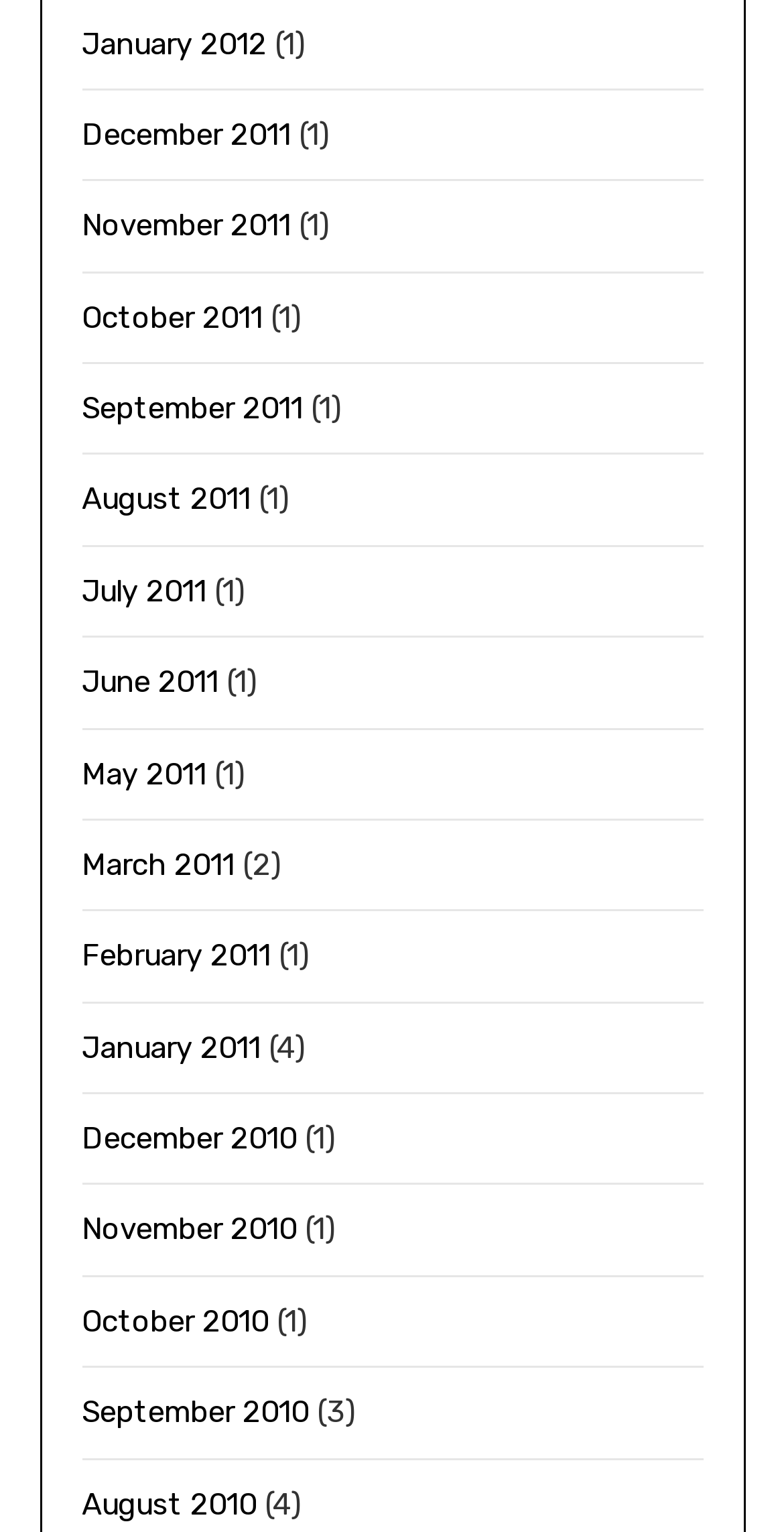Determine the bounding box coordinates of the section I need to click to execute the following instruction: "Access August 2011 archives". Provide the coordinates as four float numbers between 0 and 1, i.e., [left, top, right, bottom].

[0.104, 0.314, 0.319, 0.338]